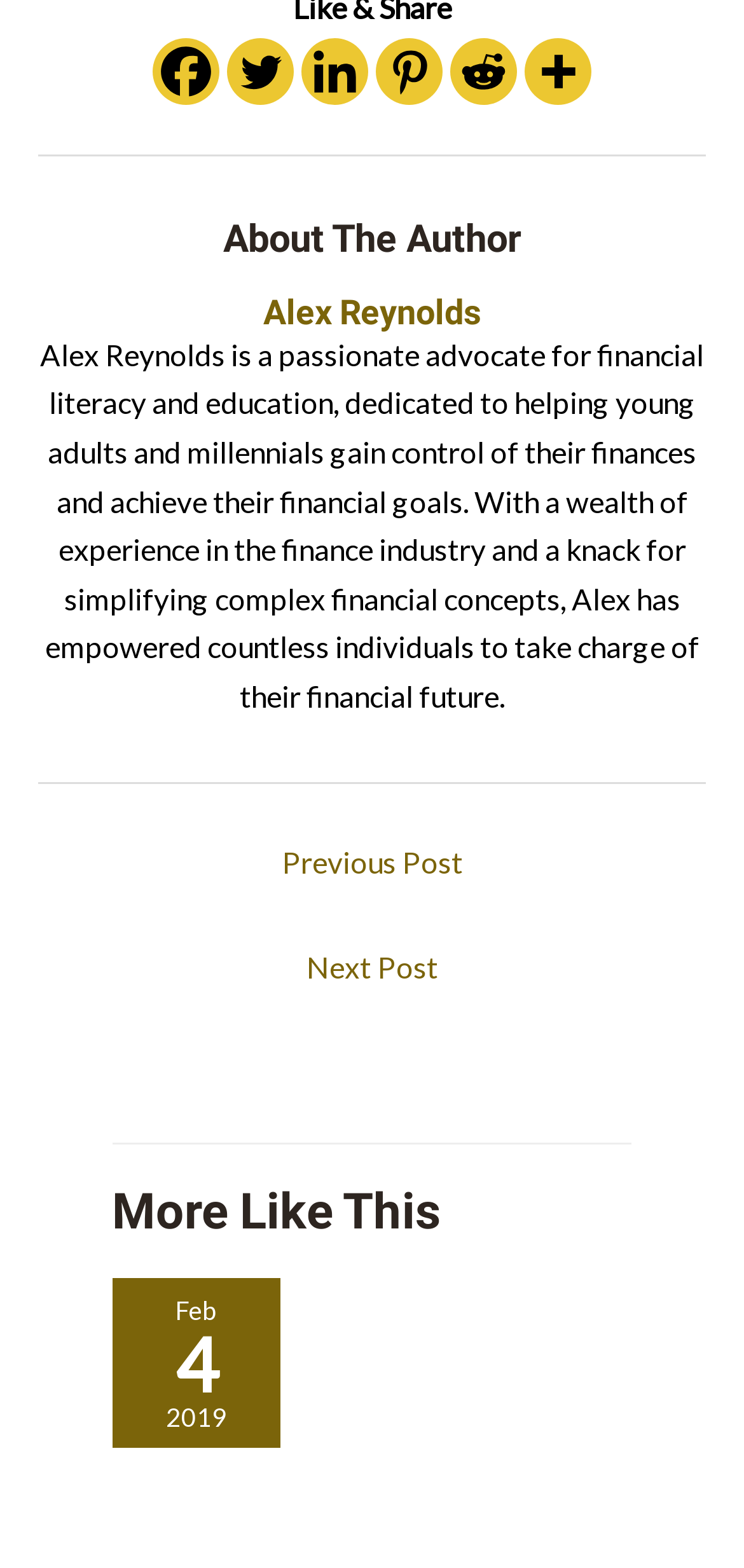Please identify the coordinates of the bounding box for the clickable region that will accomplish this instruction: "View Alex Reynolds' profile".

[0.051, 0.186, 0.949, 0.212]